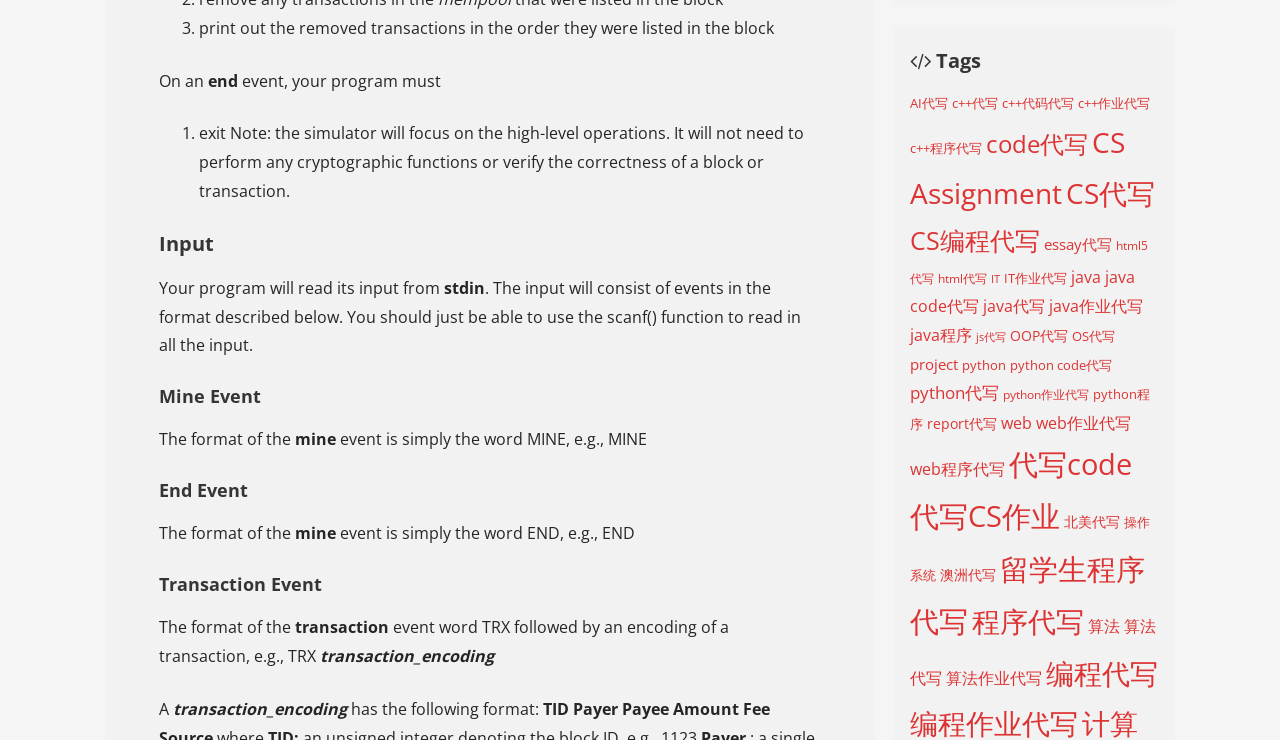Answer the question using only one word or a concise phrase: What is the purpose of the scanf() function?

read in all the input